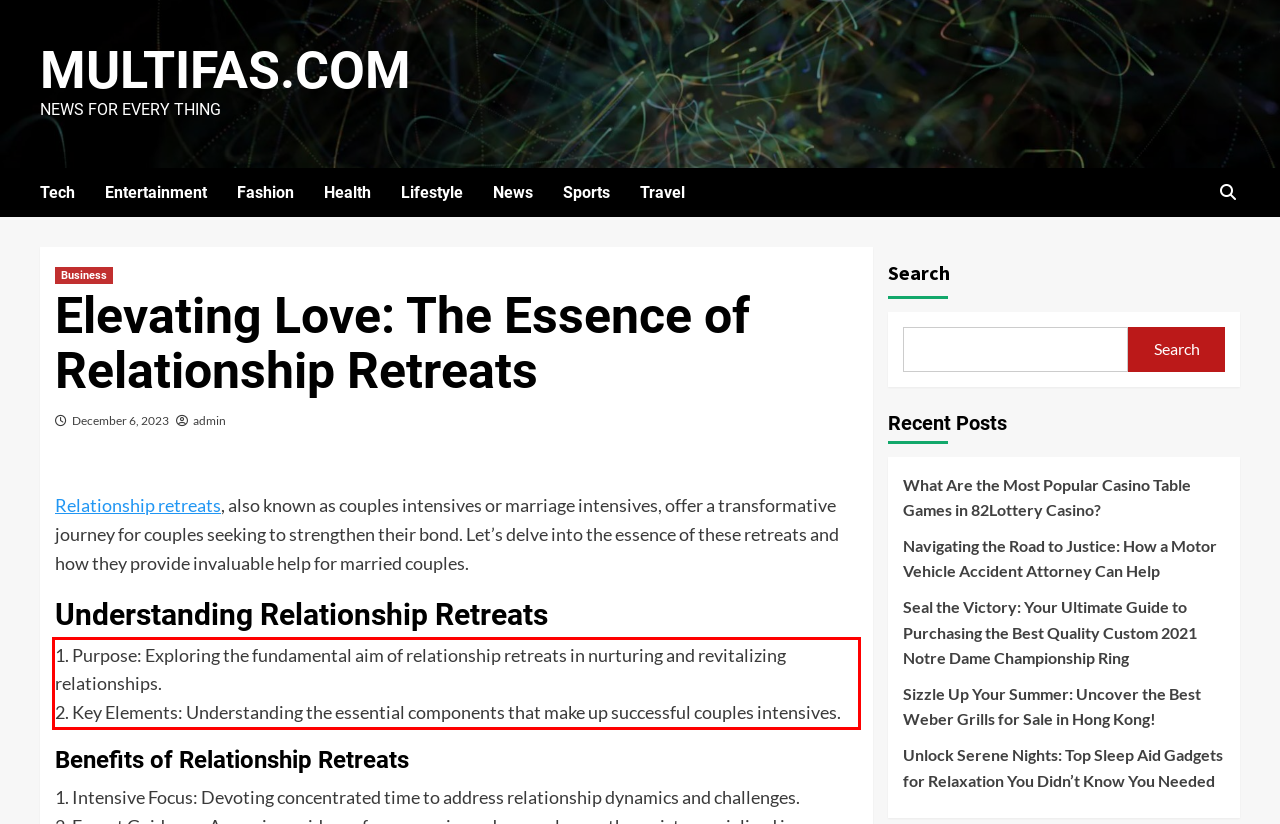Please identify and extract the text content from the UI element encased in a red bounding box on the provided webpage screenshot.

1. Purpose: Exploring the fundamental aim of relationship retreats in nurturing and revitalizing relationships. 2. Key Elements: Understanding the essential components that make up successful couples intensives.